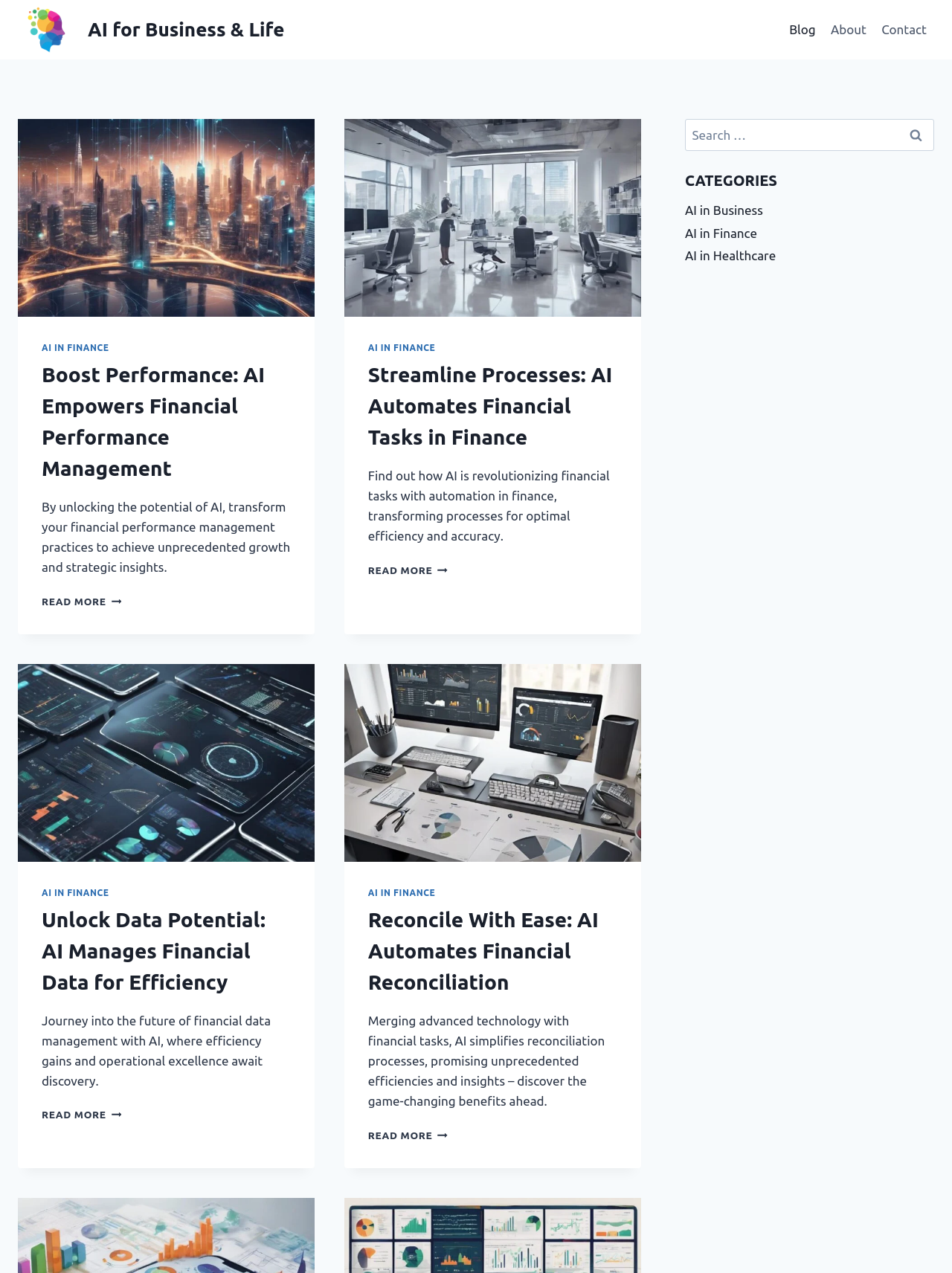What is the purpose of the search bar?
Could you answer the question with a detailed and thorough explanation?

The search bar is located at the top of the webpage and is accompanied by a 'Search for:' label, indicating that it allows users to search for specific content within the webpage.